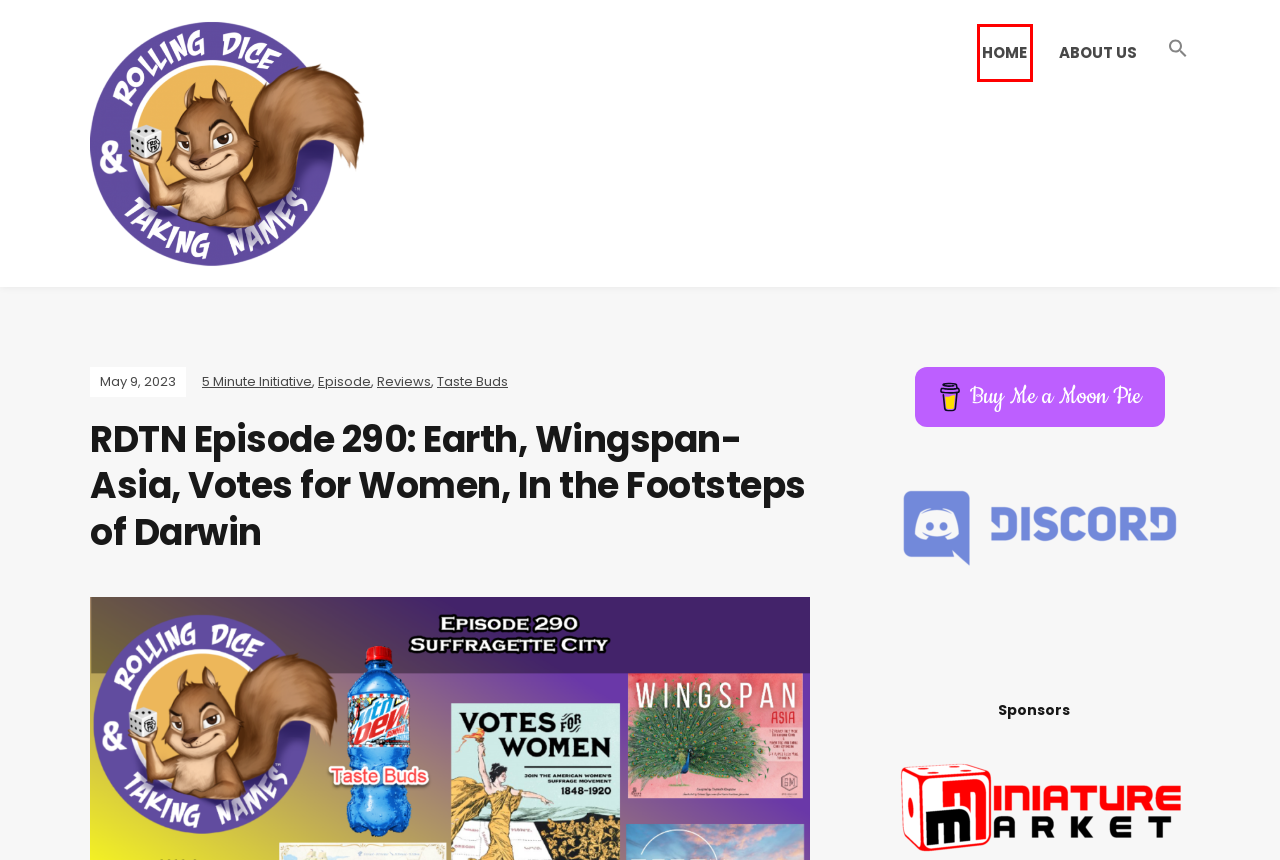Observe the provided screenshot of a webpage with a red bounding box around a specific UI element. Choose the webpage description that best fits the new webpage after you click on the highlighted element. These are your options:
A. card game - Rolling Dice & Taking Names
B. Taste Buds - Rolling Dice & Taking Names
C. 5 Minute Initiative - Rolling Dice & Taking Names
D. Episode - Rolling Dice & Taking Names
E. Rolling Dice & Taking Names is a table top gaming podcast - Buymeacoffee
F. About Us - Rolling Dice & Taking Names
G. Rolling Dice & Taking Names
H. Reviews - Rolling Dice & Taking Names

G